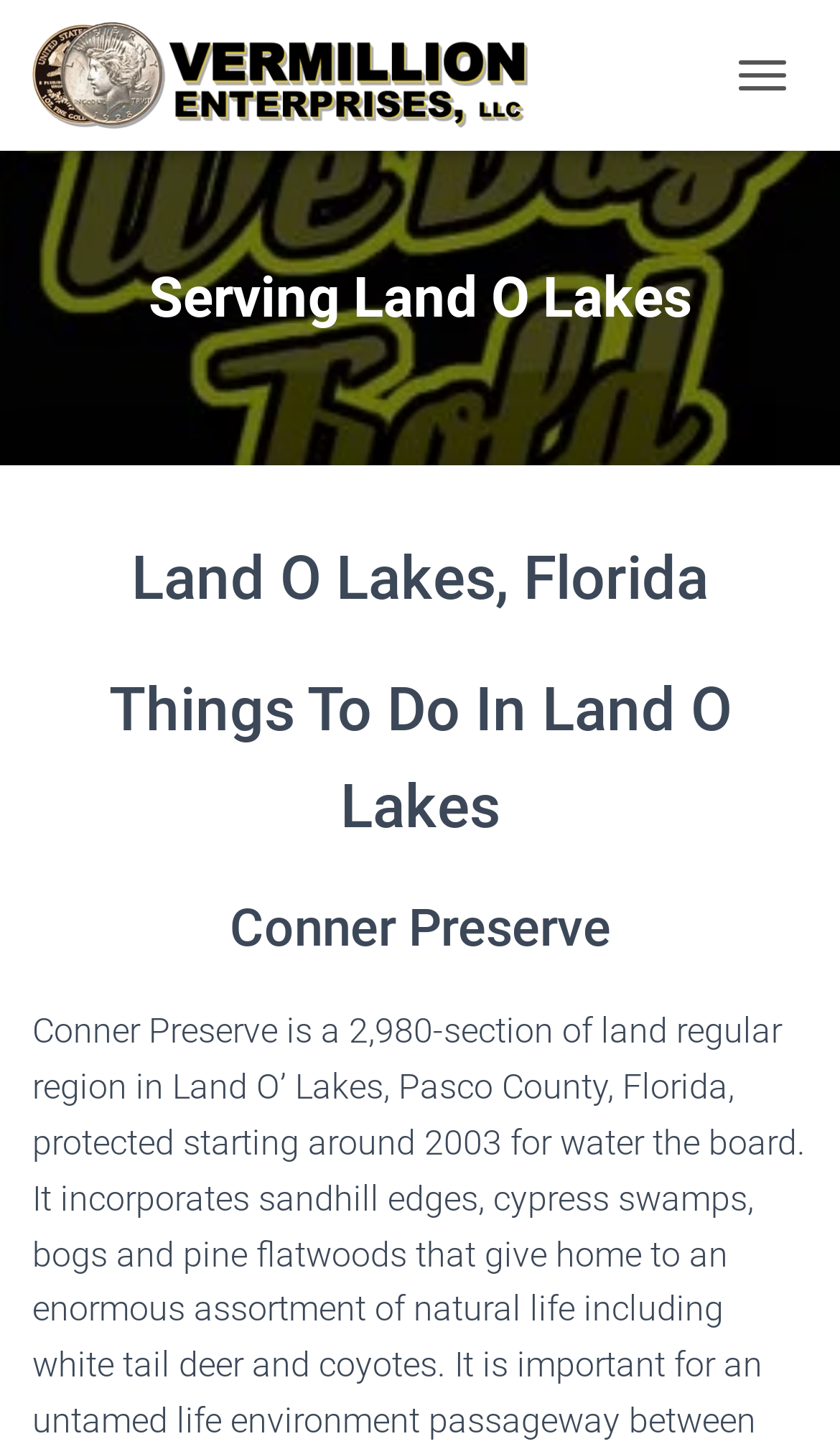Predict the bounding box of the UI element based on this description: "Toggle Navigation".

[0.854, 0.028, 0.962, 0.076]